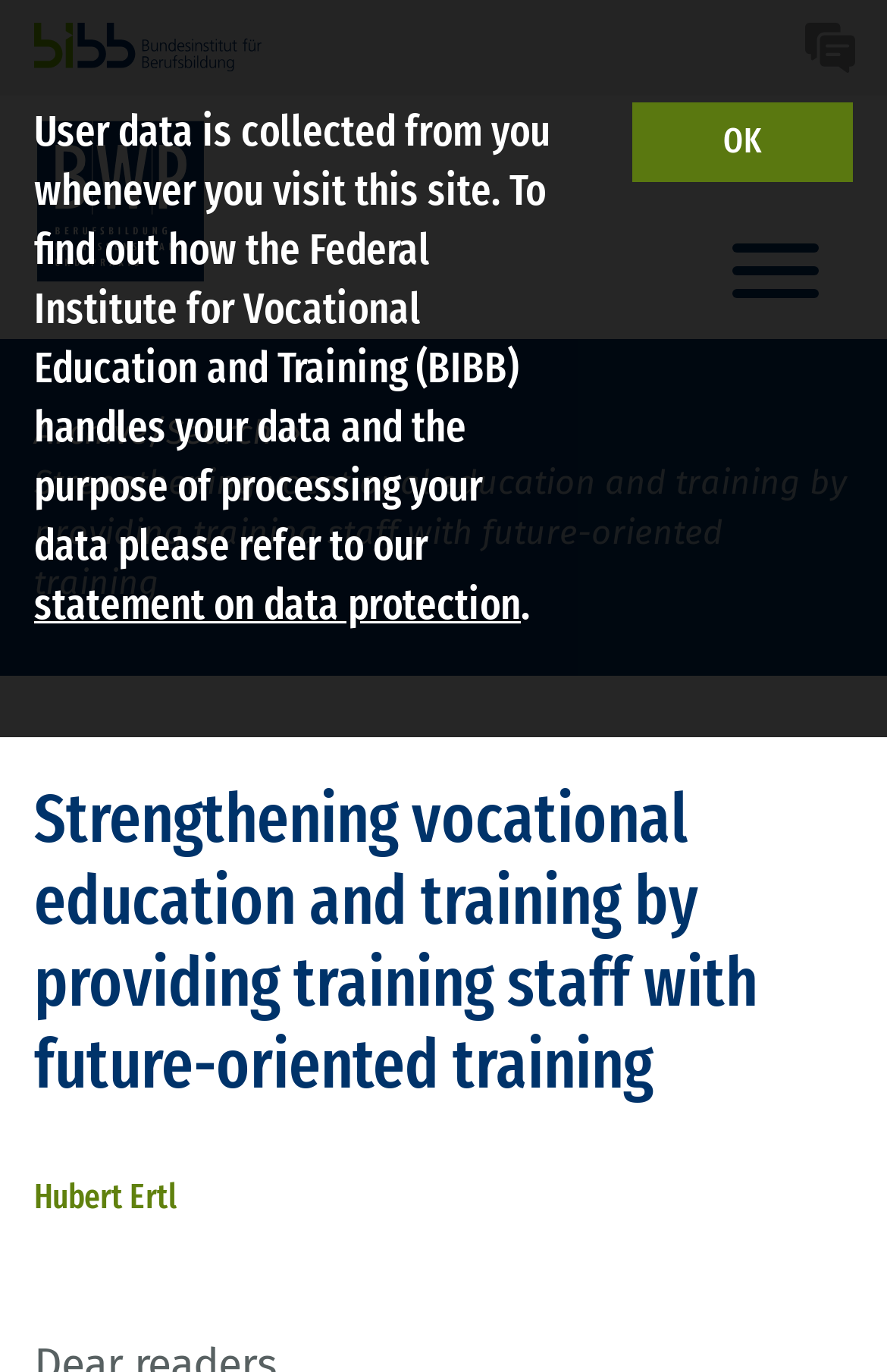Determine the webpage's heading and output its text content.

Strengthening vocational education and training by providing training staff with future-oriented training